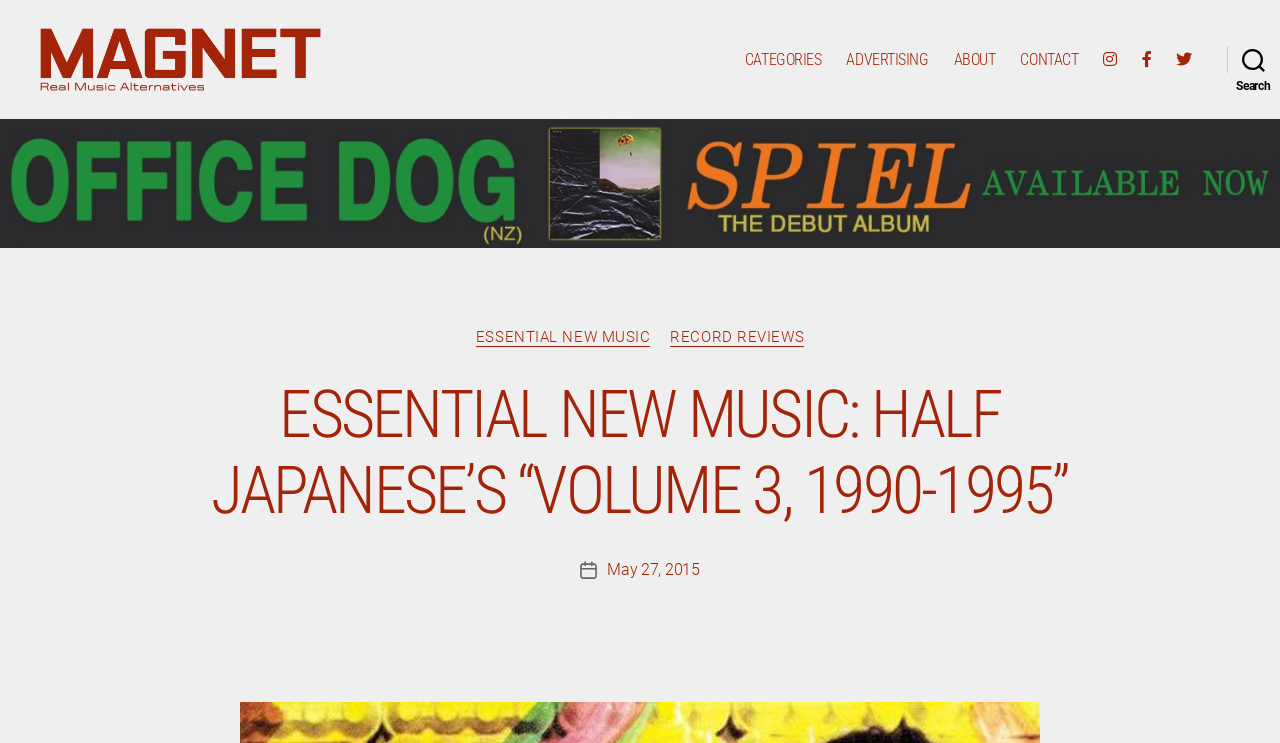Please identify the bounding box coordinates for the region that you need to click to follow this instruction: "Learn about the team".

None